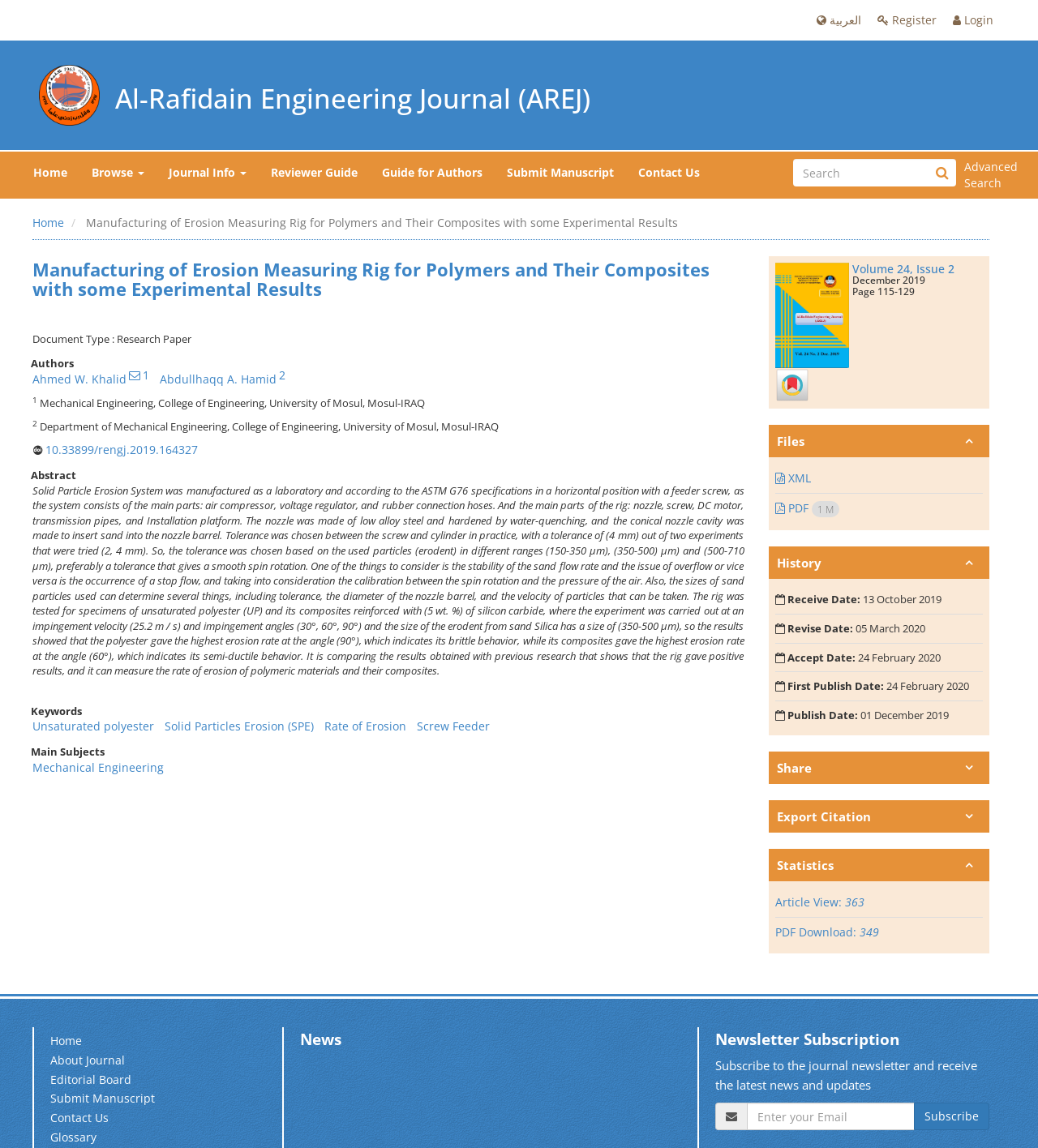Respond to the question with just a single word or phrase: 
What is the size of the erodent from sand Silica used in the experiment?

350-500 µm